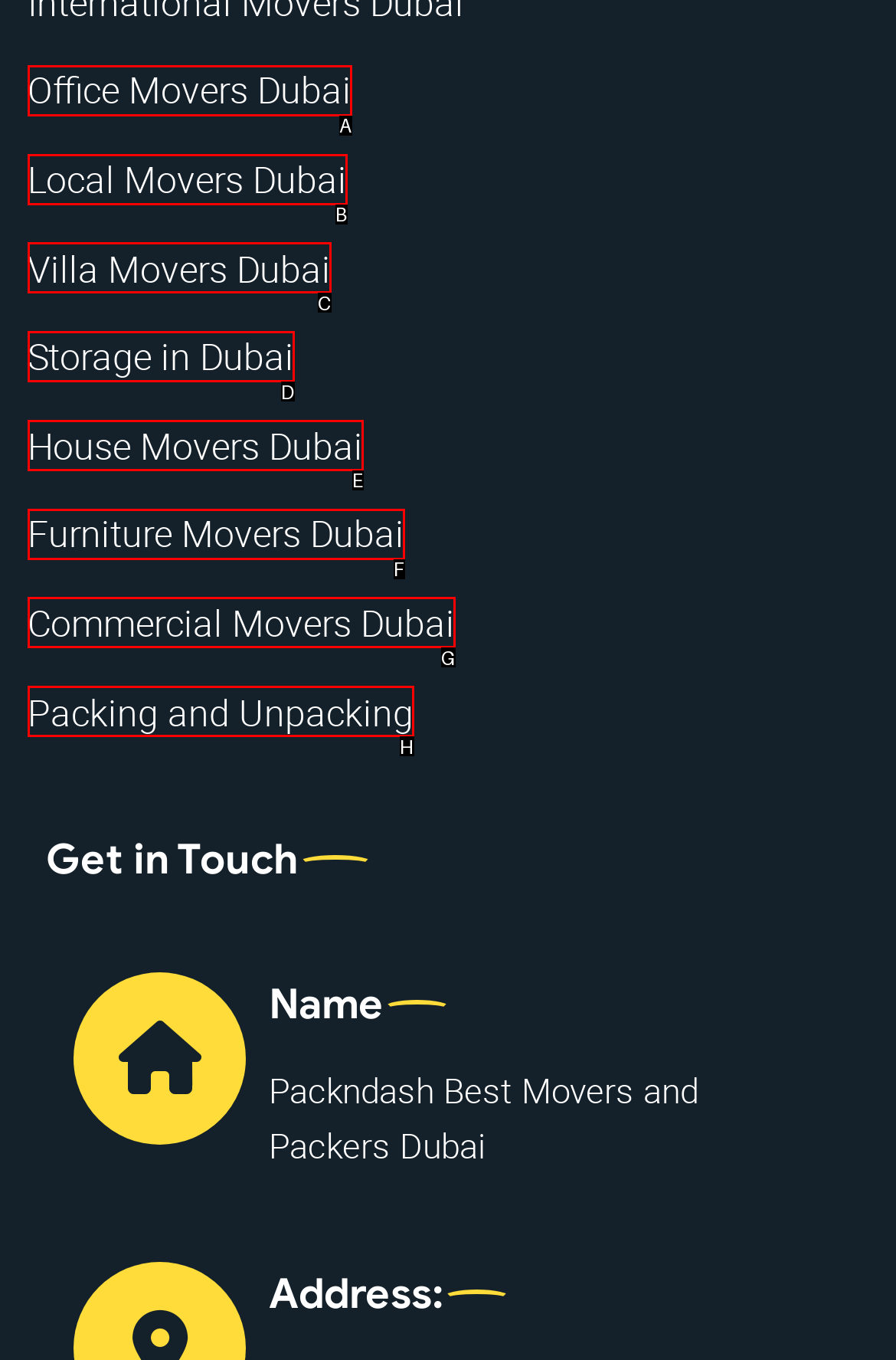Identify the HTML element that best fits the description: Storage in Dubai. Respond with the letter of the corresponding element.

D